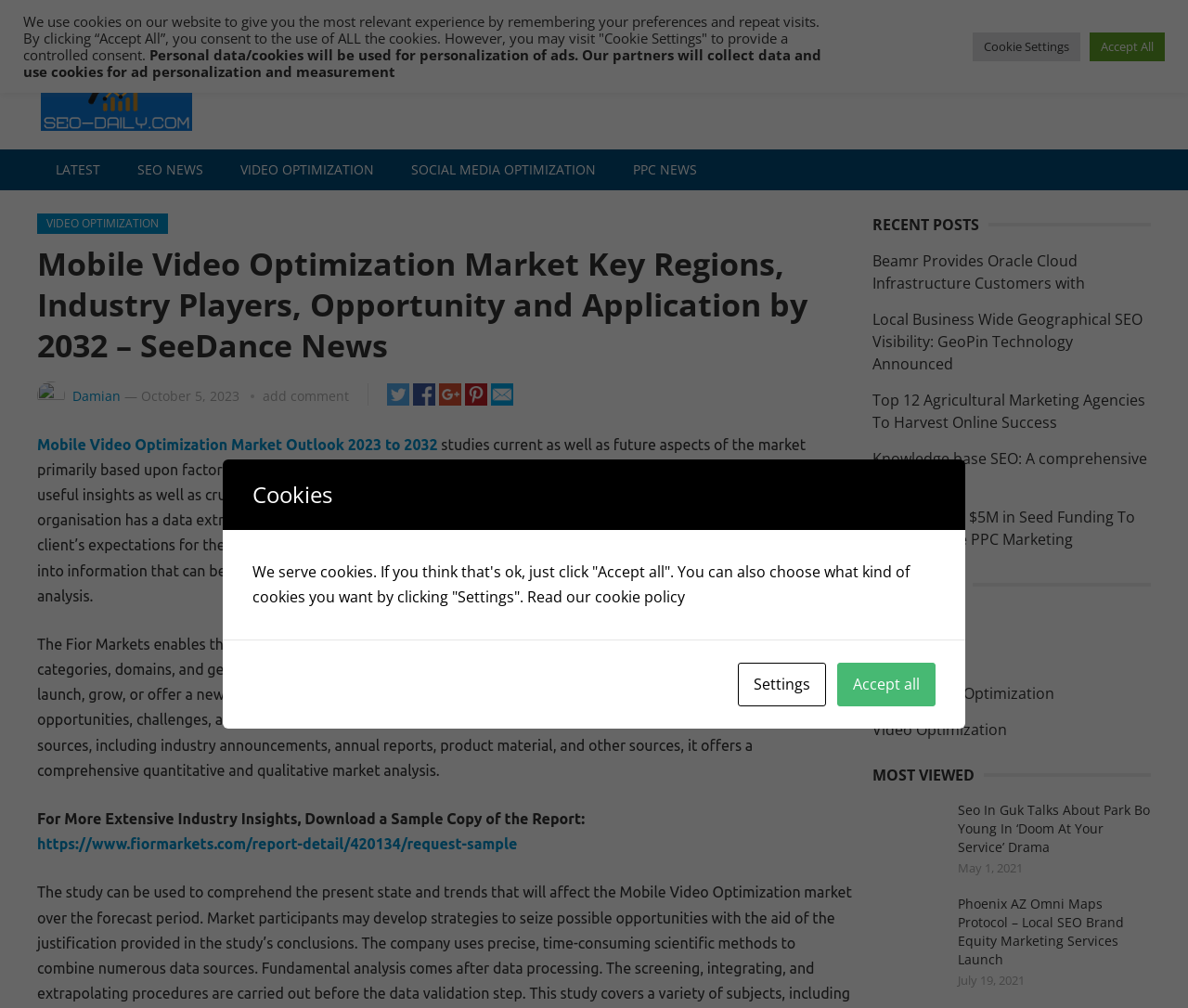Determine the bounding box coordinates of the section I need to click to execute the following instruction: "Go to Home page". Provide the coordinates as four float numbers between 0 and 1, i.e., [left, top, right, bottom].

[0.032, 0.0, 0.094, 0.037]